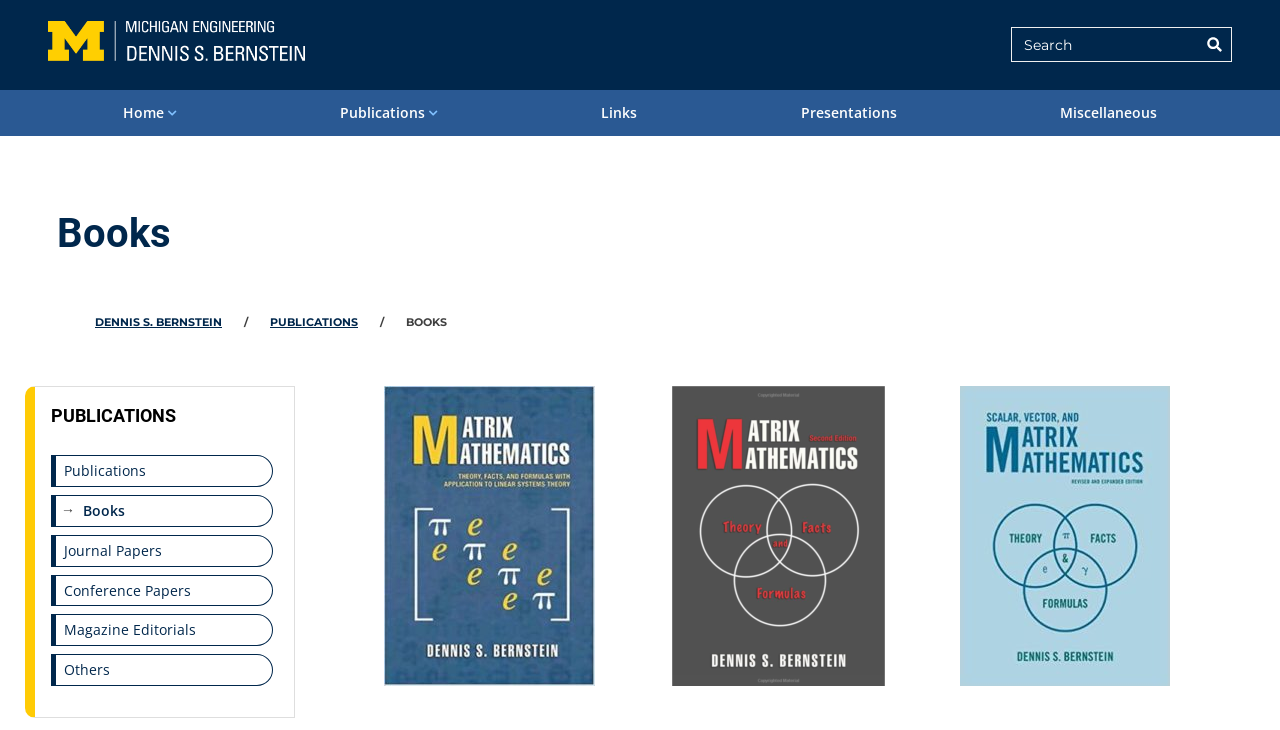Is there a search bar on the webpage?
Using the information from the image, answer the question thoroughly.

I found a search bar on the top right corner of the webpage, which has a textbox and a 'Search' label. This suggests that there is a search bar on the webpage.